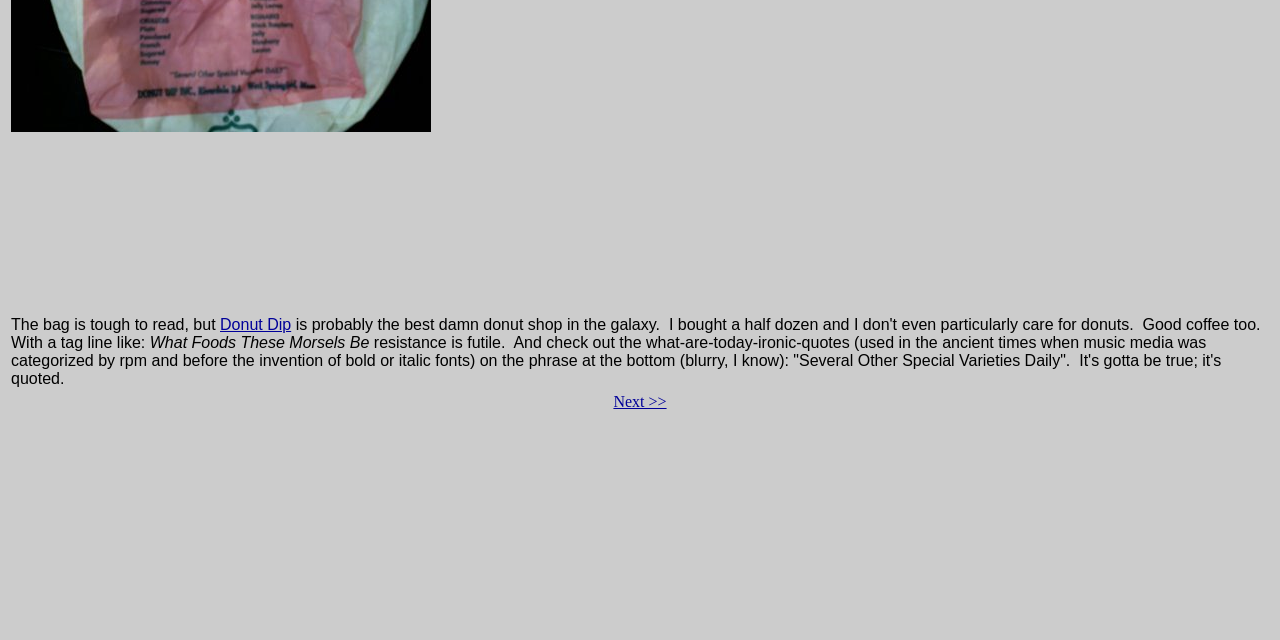Extract the bounding box coordinates for the described element: "Donut Dip". The coordinates should be represented as four float numbers between 0 and 1: [left, top, right, bottom].

[0.172, 0.493, 0.227, 0.52]